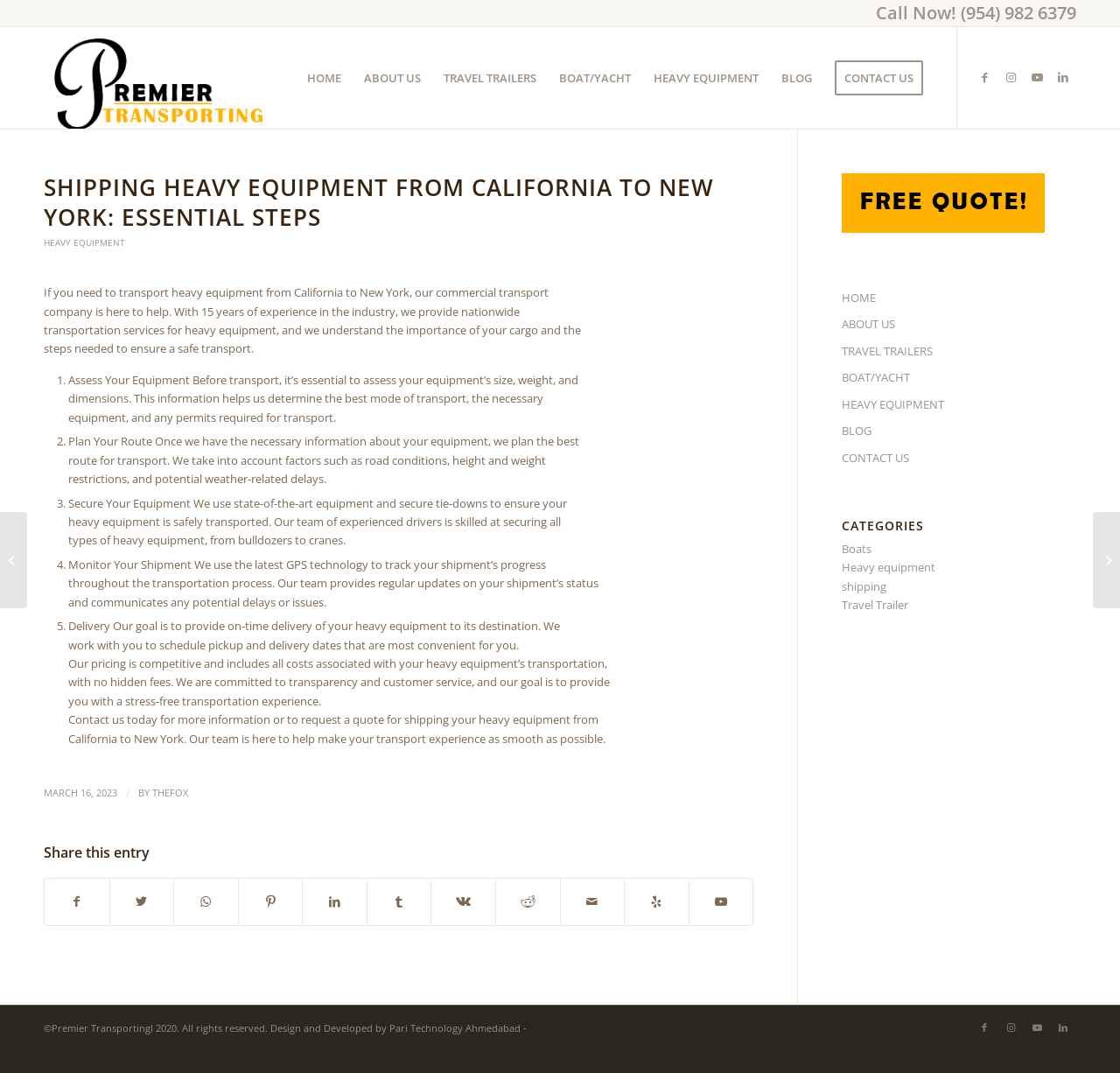How many social media links are at the top?
Utilize the information in the image to give a detailed answer to the question.

At the top of the webpage, there are four social media links: Facebook, Instagram, Youtube, and LinkedIn. These links are located next to each other and are easily accessible.